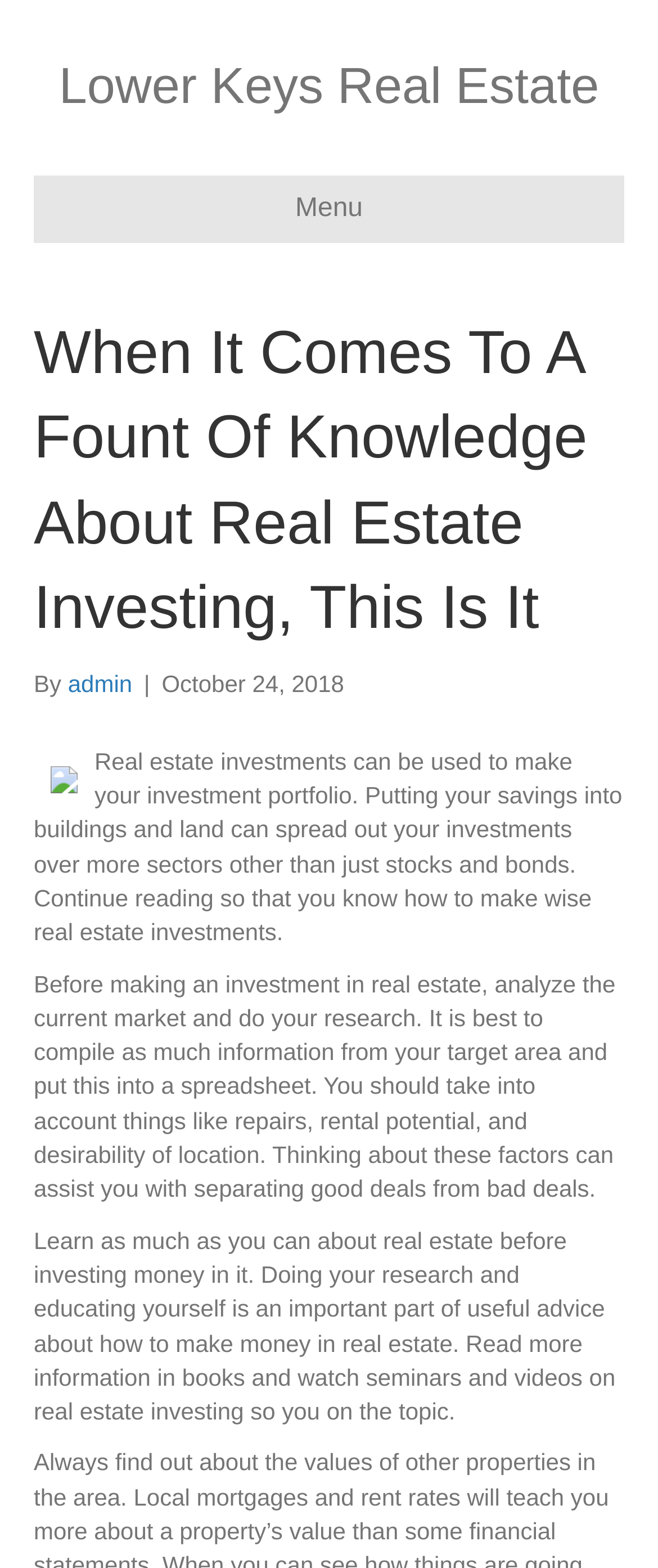Provide a thorough description of the webpage's content and layout.

The webpage is about real estate investments, providing guidance on how to make wise investments in the field. At the top, there is a header section with a navigation menu and a link to "Lower Keys Real Estate". Below the header, there is a heading that reads "When It Comes To A Fount Of Knowledge About Real Estate Investing, This Is It". 

To the right of the heading, there is a section with the author's name, "admin", and the date "October 24, 2018". Below this section, there is a small image. The main content of the webpage is divided into three paragraphs. The first paragraph explains how real estate investments can be used to diversify one's investment portfolio. 

The second paragraph provides advice on analyzing the current market and doing research before making an investment in real estate. It suggests compiling information into a spreadsheet to help separate good deals from bad deals. The third paragraph emphasizes the importance of educating oneself about real estate before investing, suggesting reading books, watching seminars and videos, and doing research to become knowledgeable on the topic.